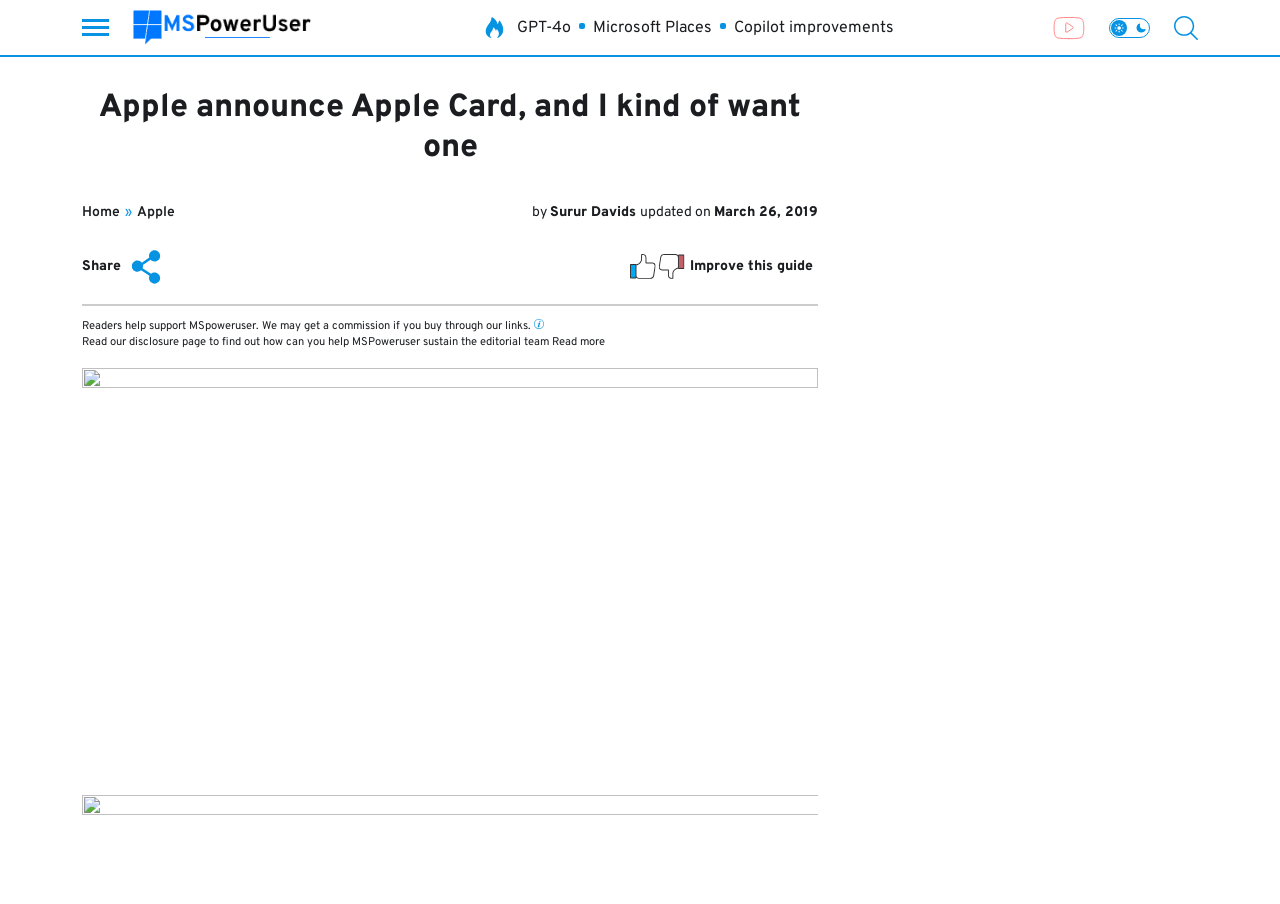Locate the bounding box coordinates of the area to click to fulfill this instruction: "Read Affiliate Disclosure". The bounding box should be presented as four float numbers between 0 and 1, in the order [left, top, right, bottom].

[0.431, 0.371, 0.473, 0.386]